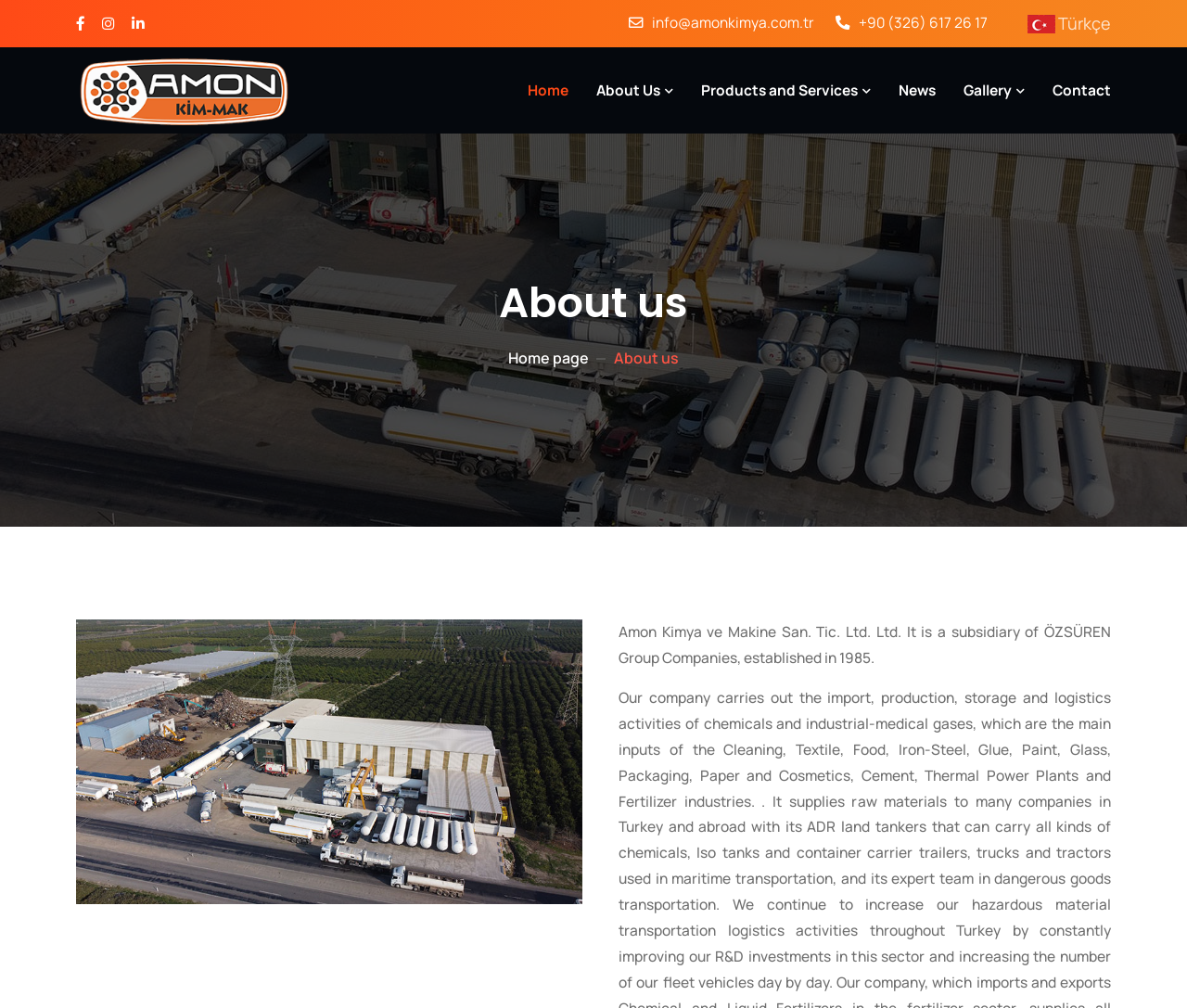What is the phone number of the company? Refer to the image and provide a one-word or short phrase answer.

+90 (326) 617 26 17